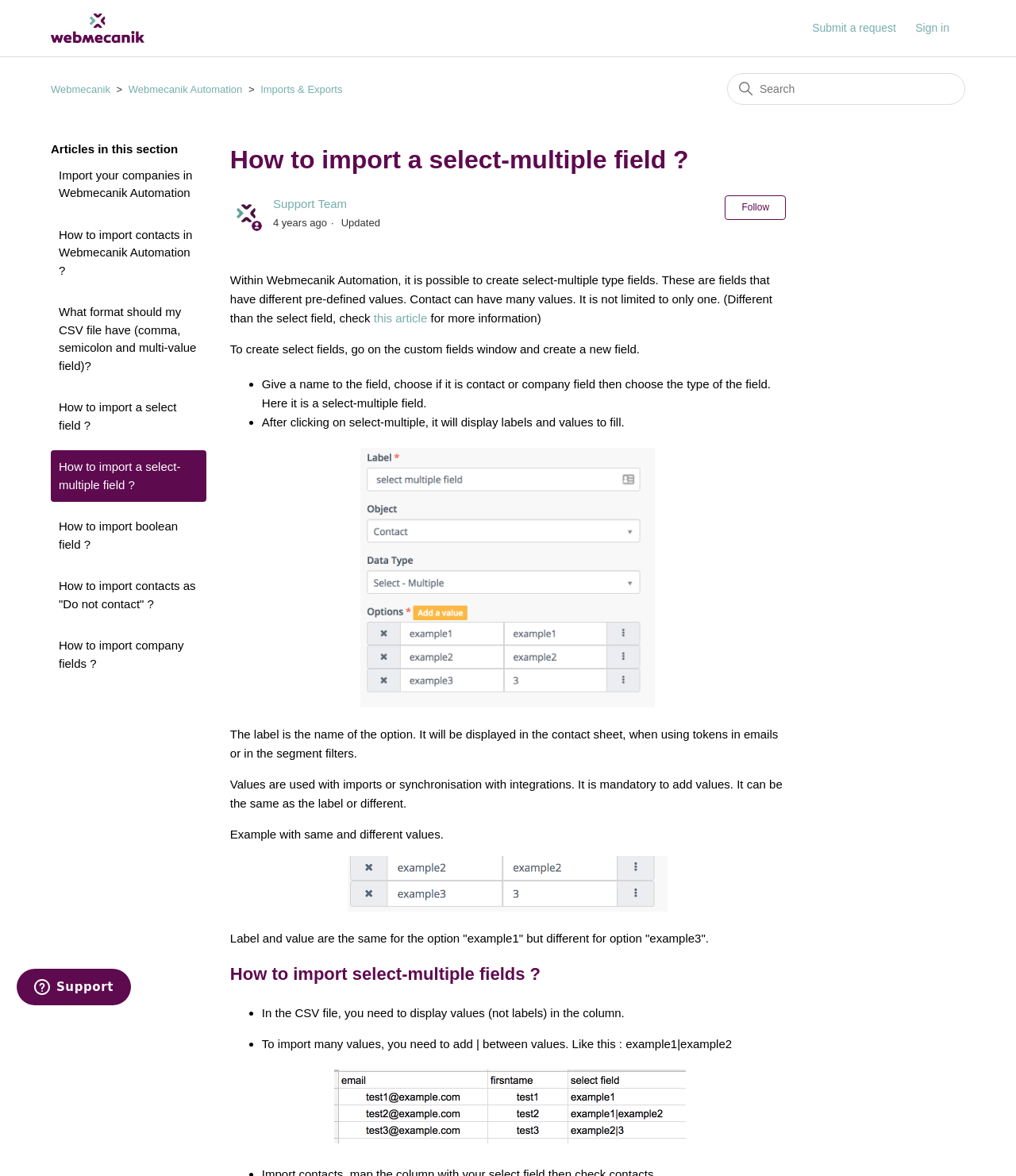Answer the following query with a single word or phrase:
What is the purpose of the label in a select-multiple field?

displayed in contact sheet